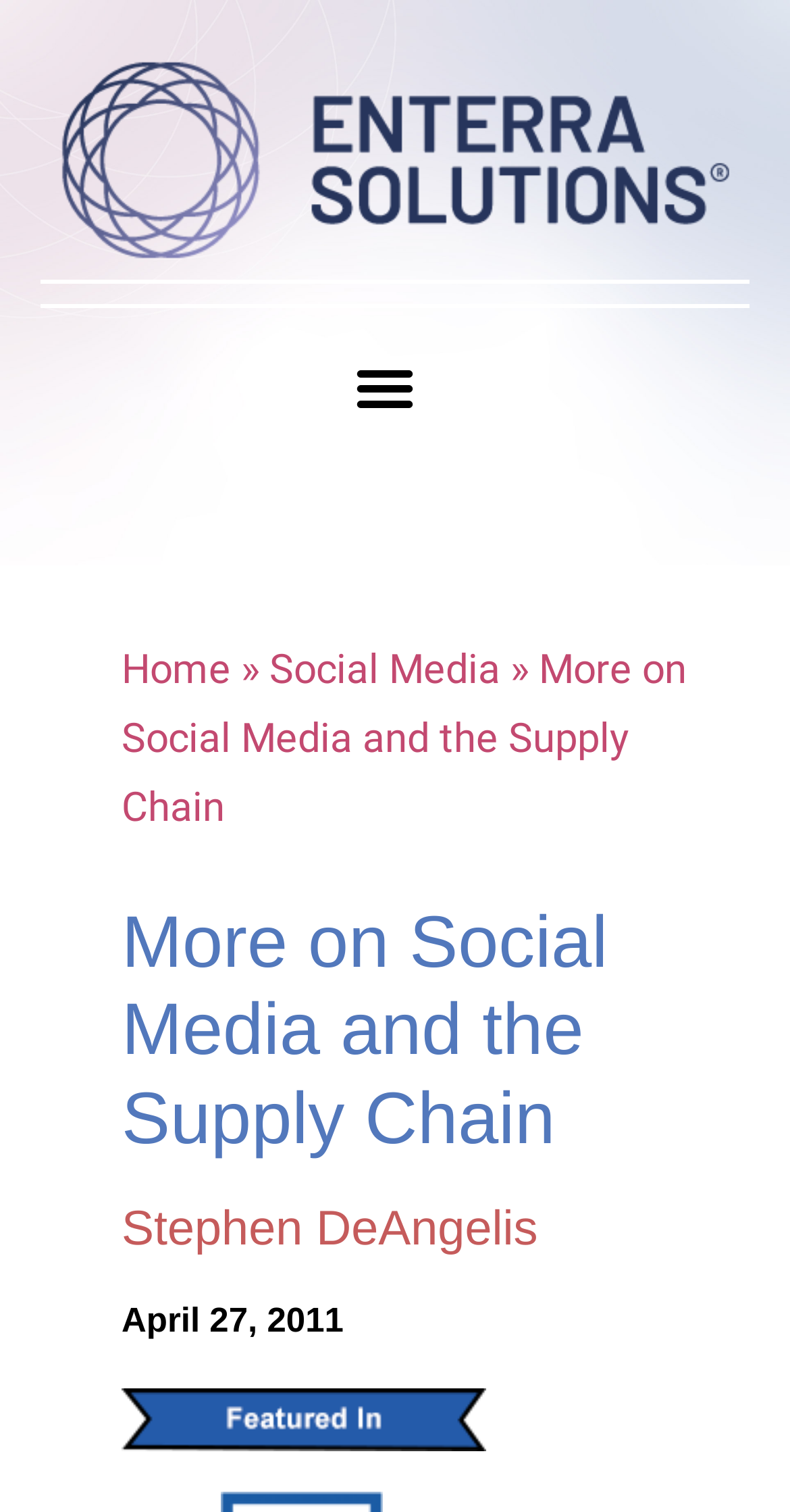Using the given description, provide the bounding box coordinates formatted as (top-left x, top-left y, bottom-right x, bottom-right y), with all values being floating point numbers between 0 and 1. Description: Home

[0.154, 0.426, 0.292, 0.459]